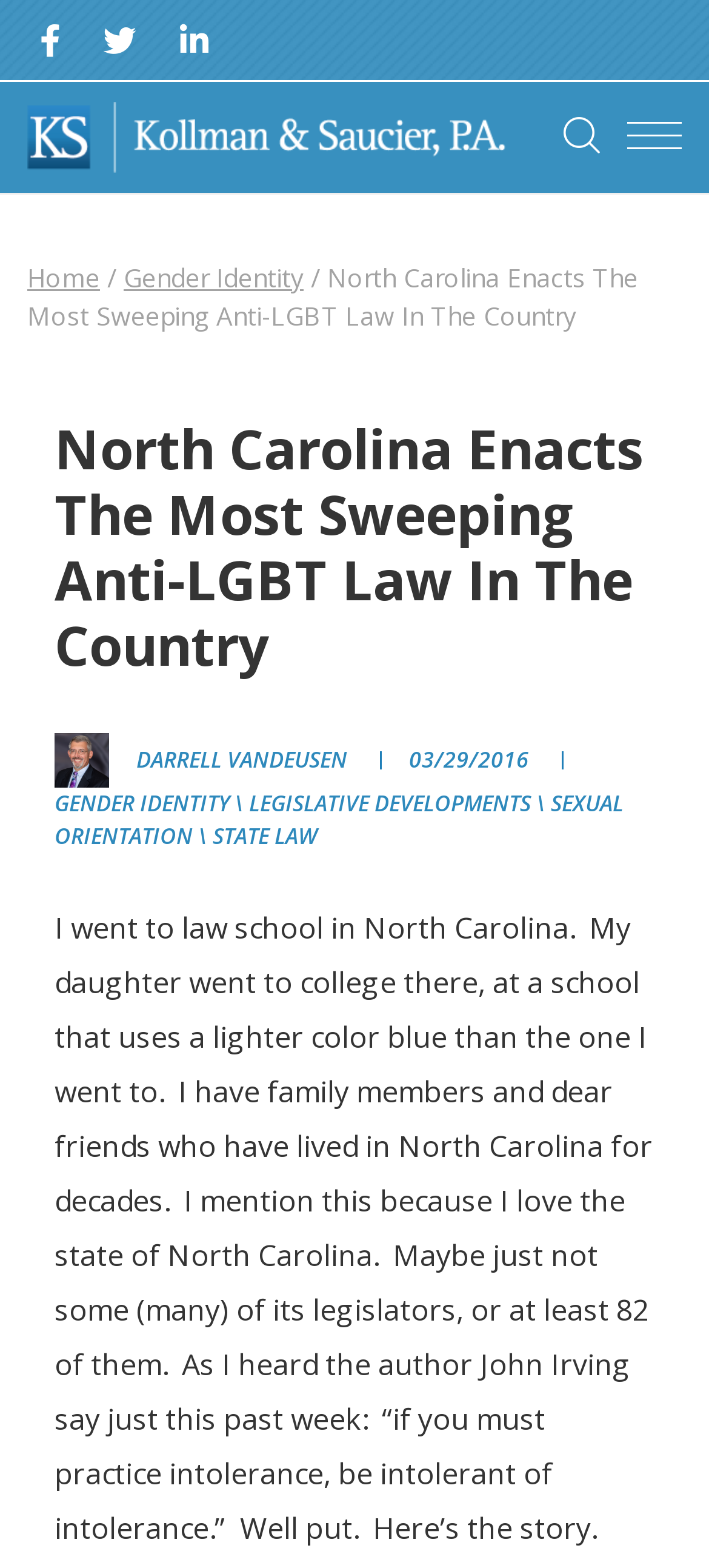Locate the bounding box coordinates of the area where you should click to accomplish the instruction: "Click the LEGISLATIVE DEVELOPMENTS link".

[0.351, 0.502, 0.749, 0.522]